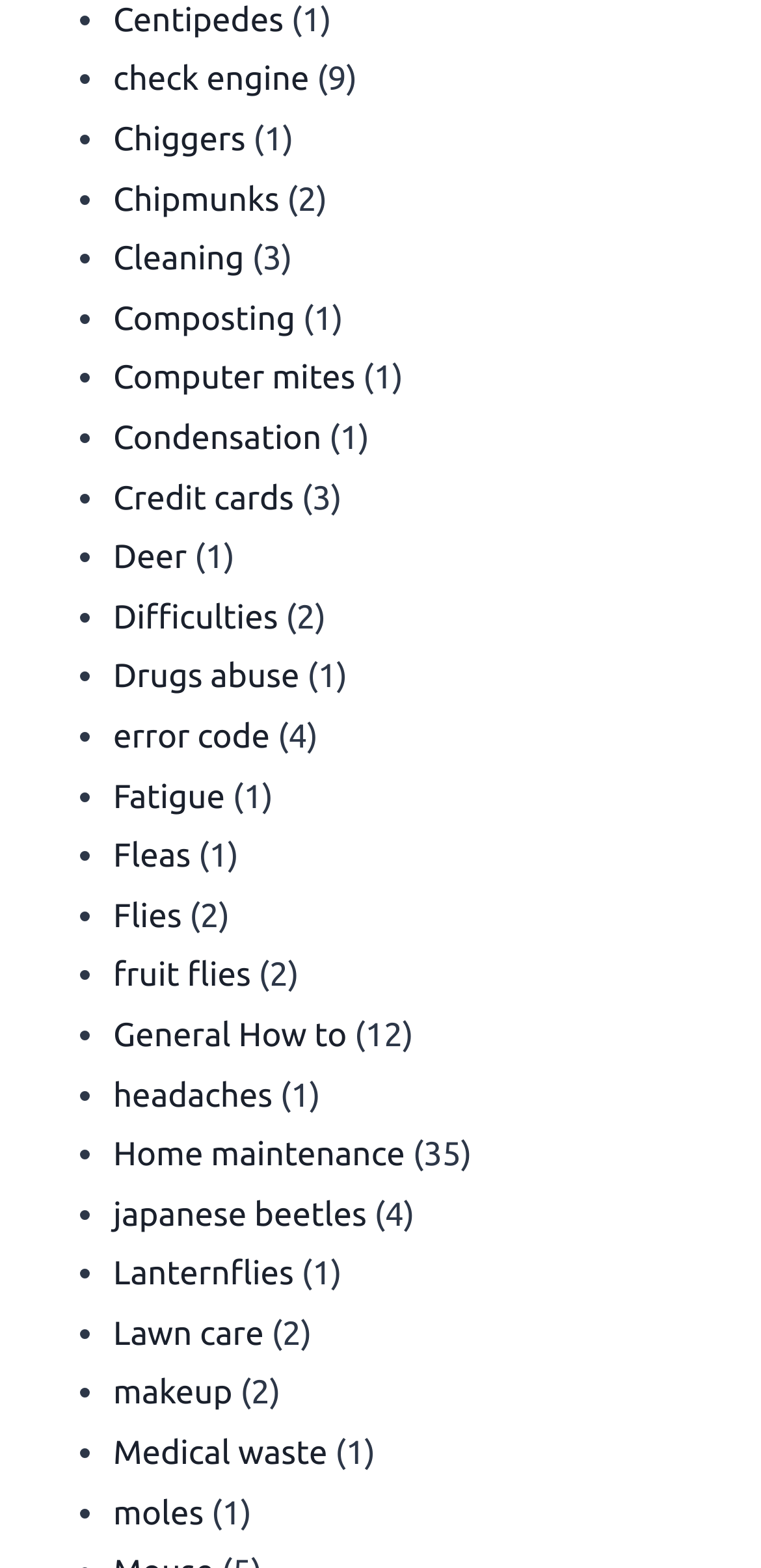Please determine the bounding box coordinates of the section I need to click to accomplish this instruction: "Click on Centipedes".

[0.149, 0.001, 0.373, 0.025]